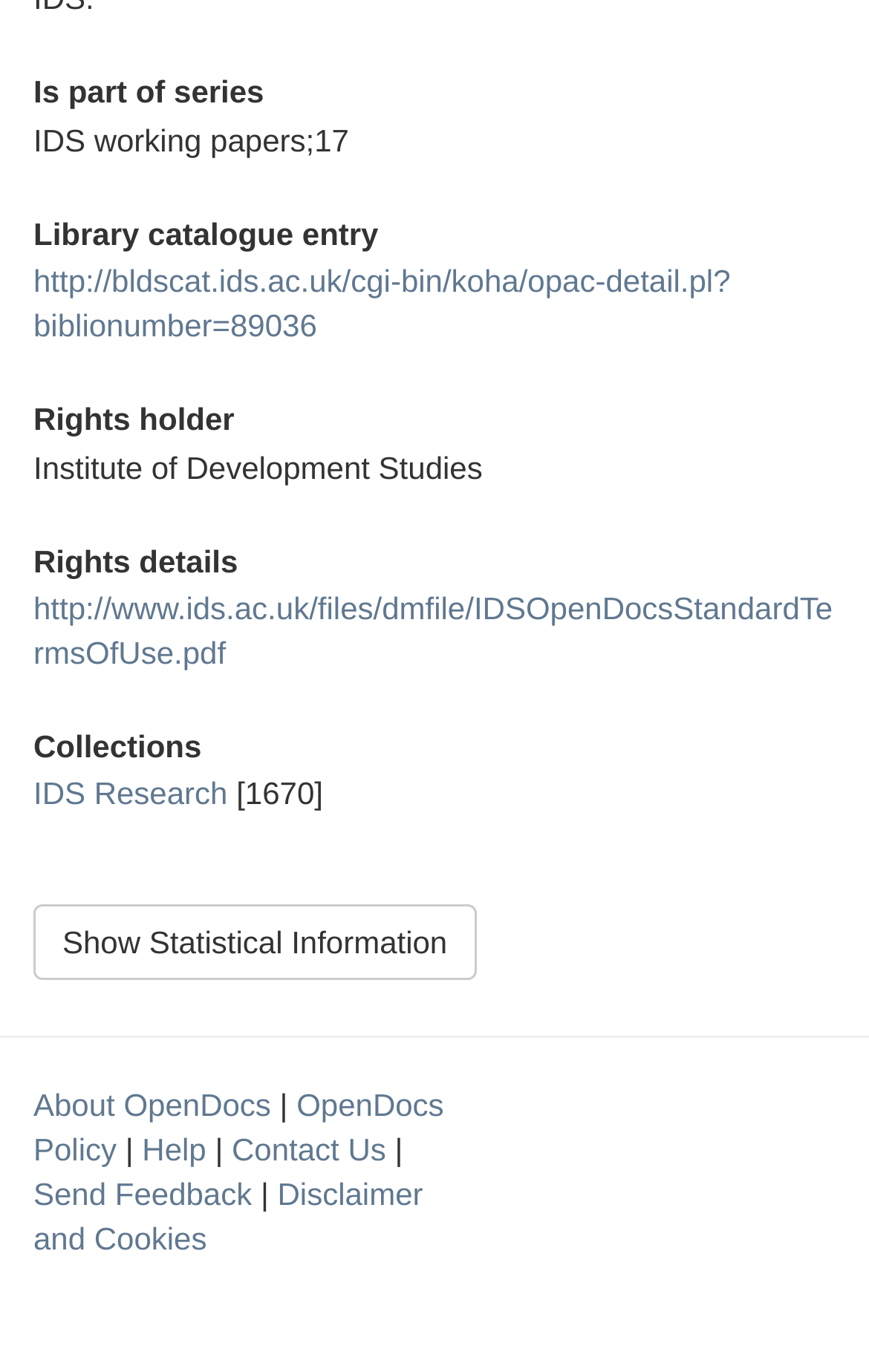What is the rights holder of the document?
Kindly offer a detailed explanation using the data available in the image.

The rights holder of the document can be found in the StaticText element with the text 'Institute of Development Studies', which is located below the 'Rights holder' heading.